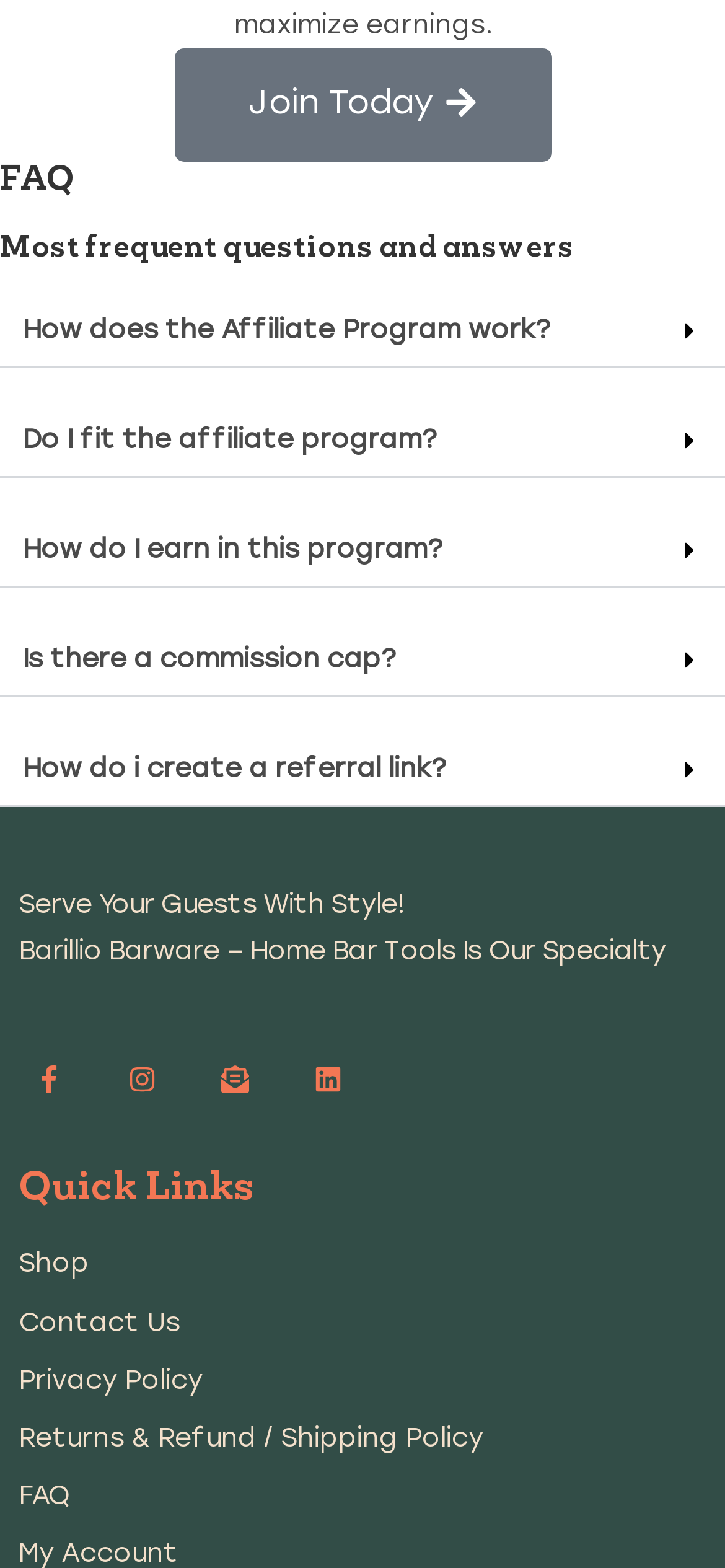Provide a single word or phrase answer to the question: 
What is the text above the social media links?

Serve Your Guests With Style!